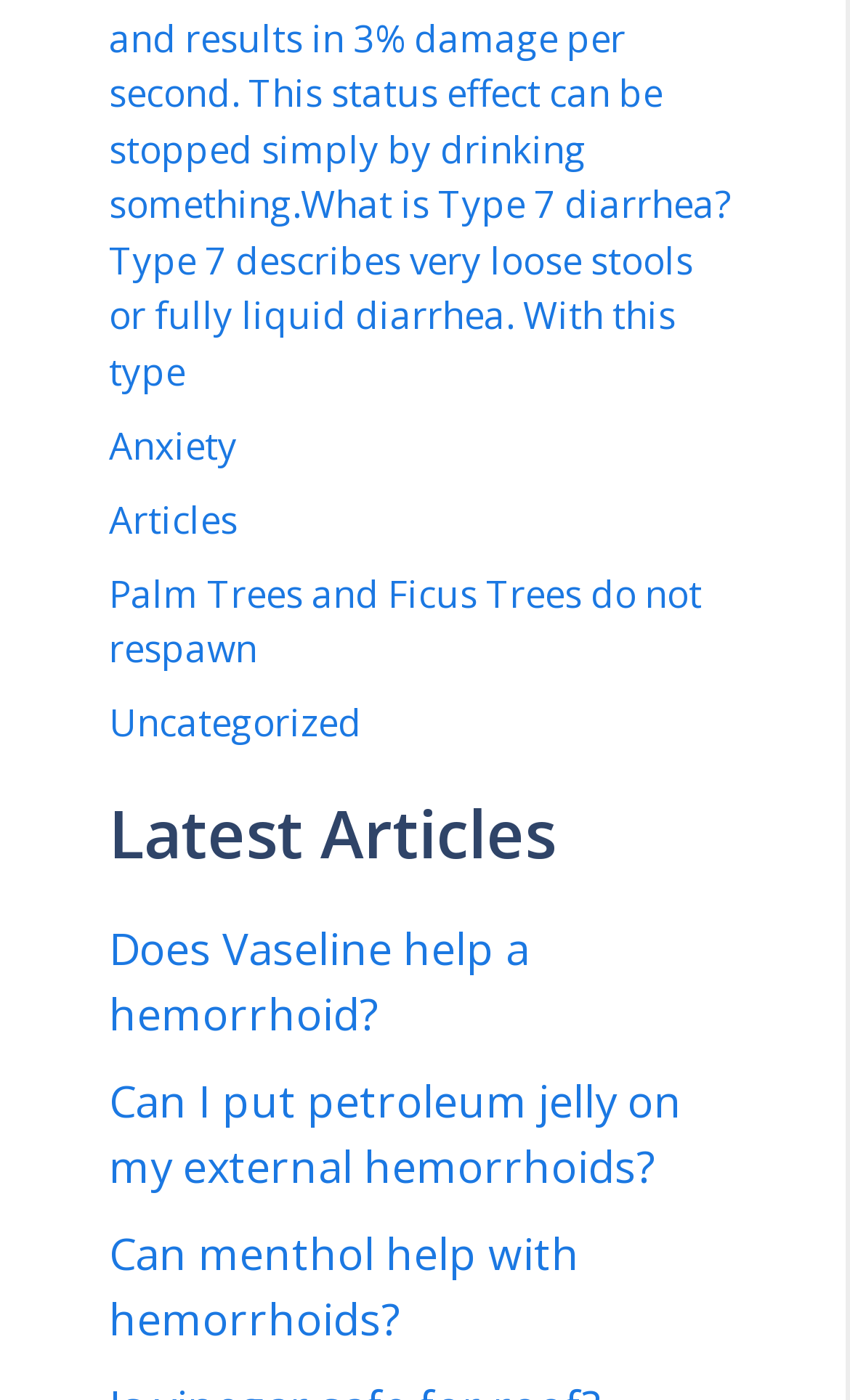Find and indicate the bounding box coordinates of the region you should select to follow the given instruction: "Learn about hemorrhoids and Vaseline".

[0.128, 0.657, 0.623, 0.745]